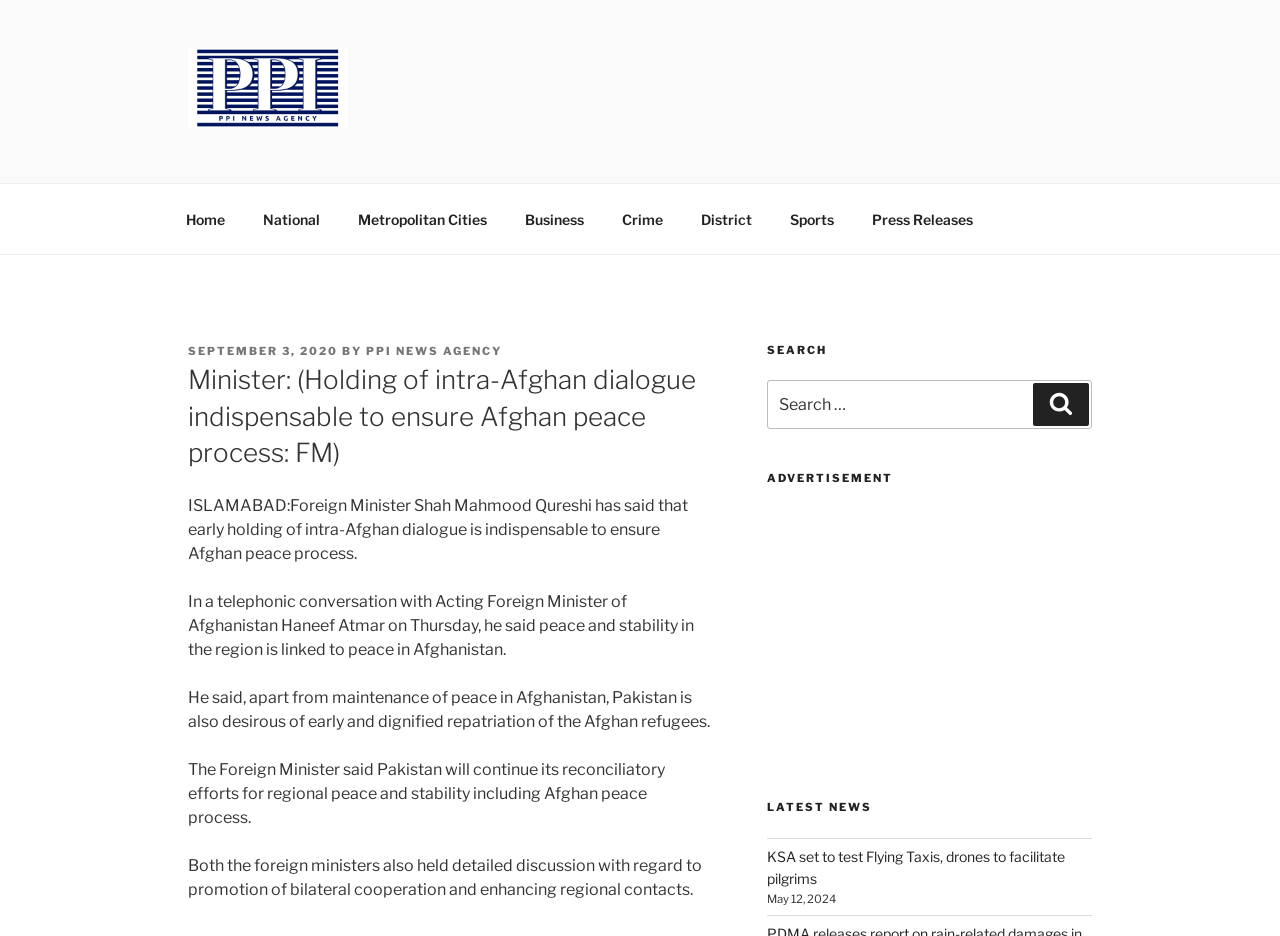How many links are there in the top menu?
Refer to the screenshot and answer in one word or phrase.

9